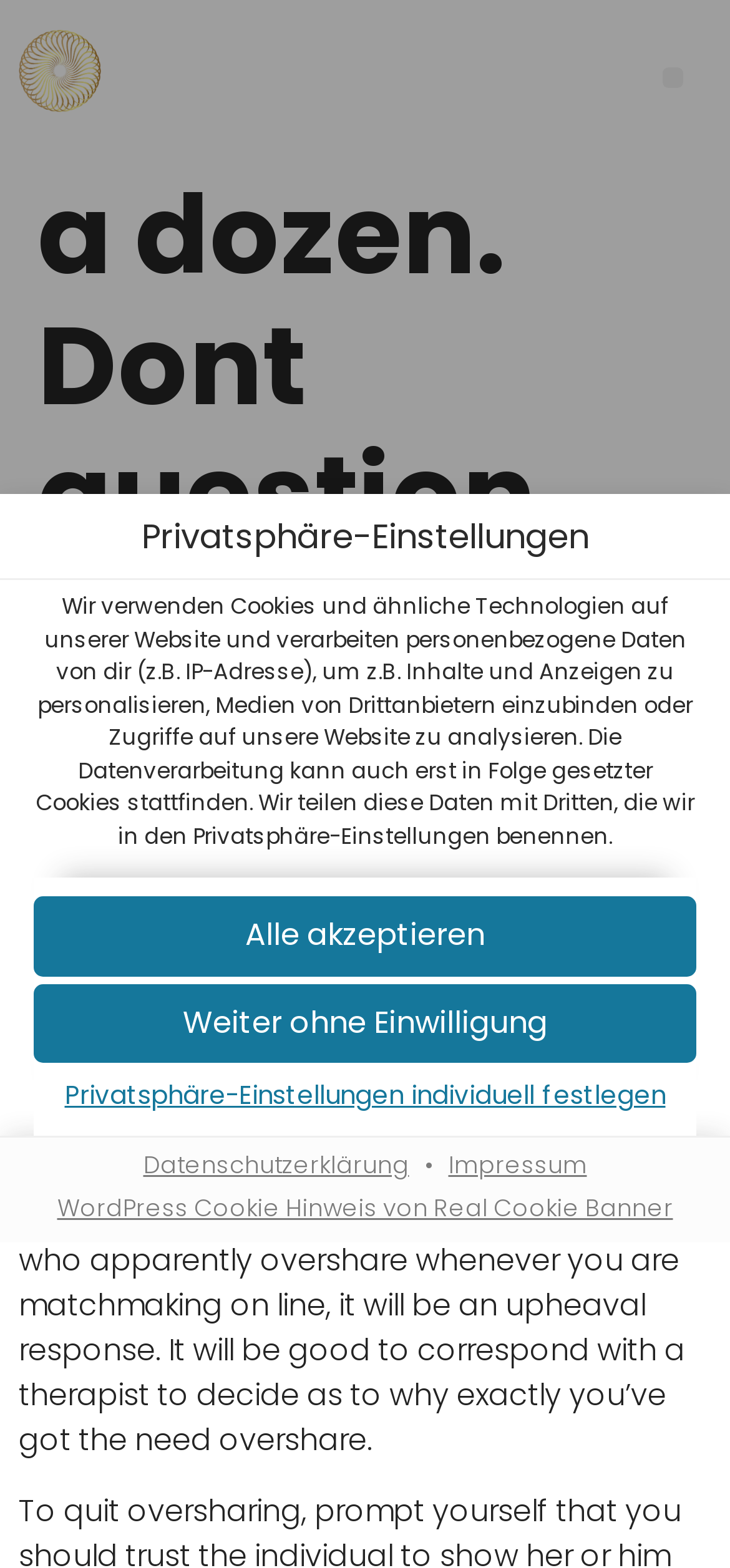How many options are available for managing privacy settings?
Respond to the question with a well-detailed and thorough answer.

The buttons 'Alle akzeptieren', 'Weiter ohne Einwilligung', and the link 'Privatsphäre-Einstellungen individuell festlegen' provide three options for managing privacy settings. These options allow the user to choose how they want to handle their data and what level of consent they want to give.